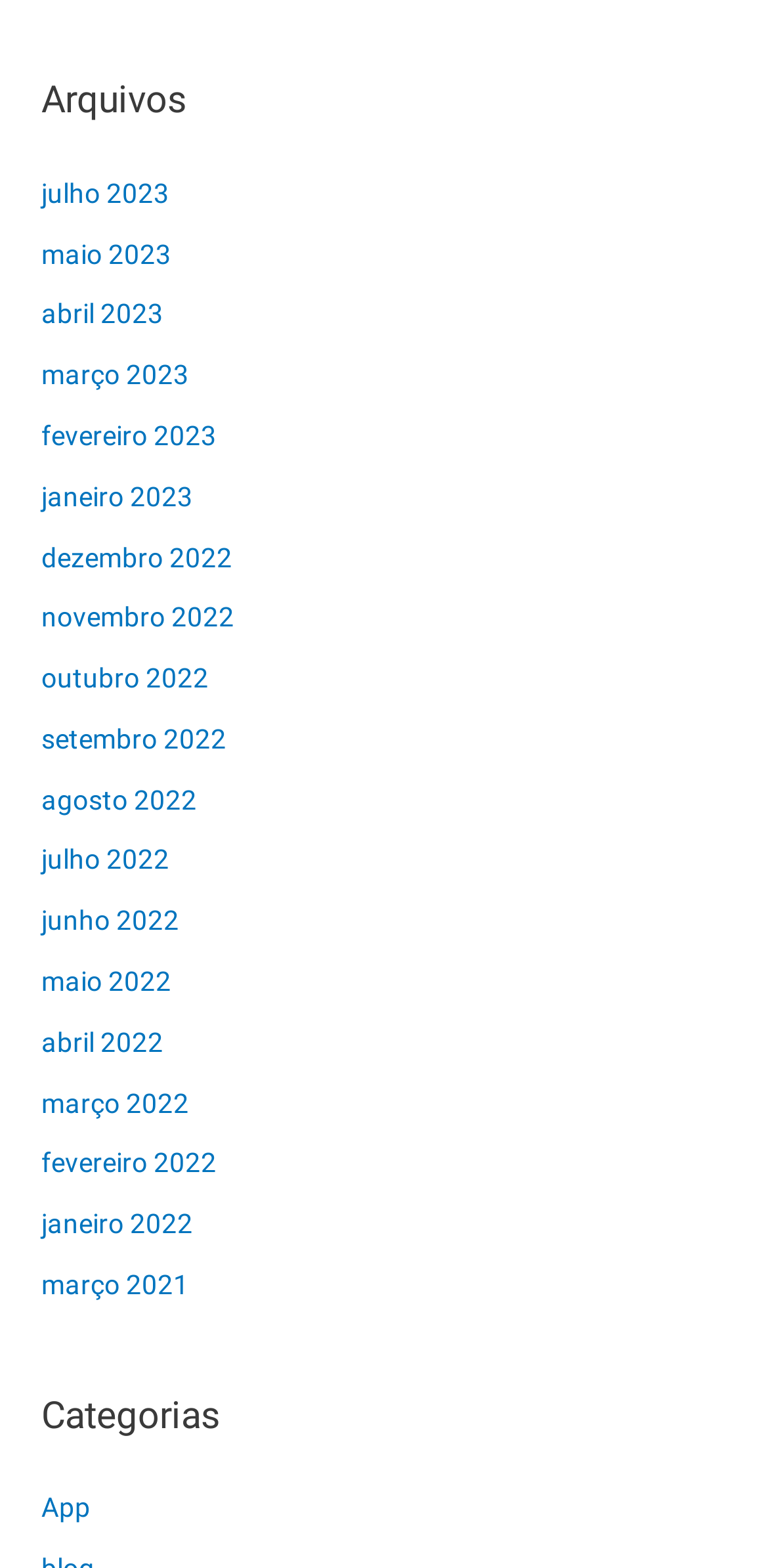Locate the bounding box coordinates of the element's region that should be clicked to carry out the following instruction: "access 'fevereiro 2022' files". The coordinates need to be four float numbers between 0 and 1, i.e., [left, top, right, bottom].

[0.054, 0.732, 0.282, 0.752]